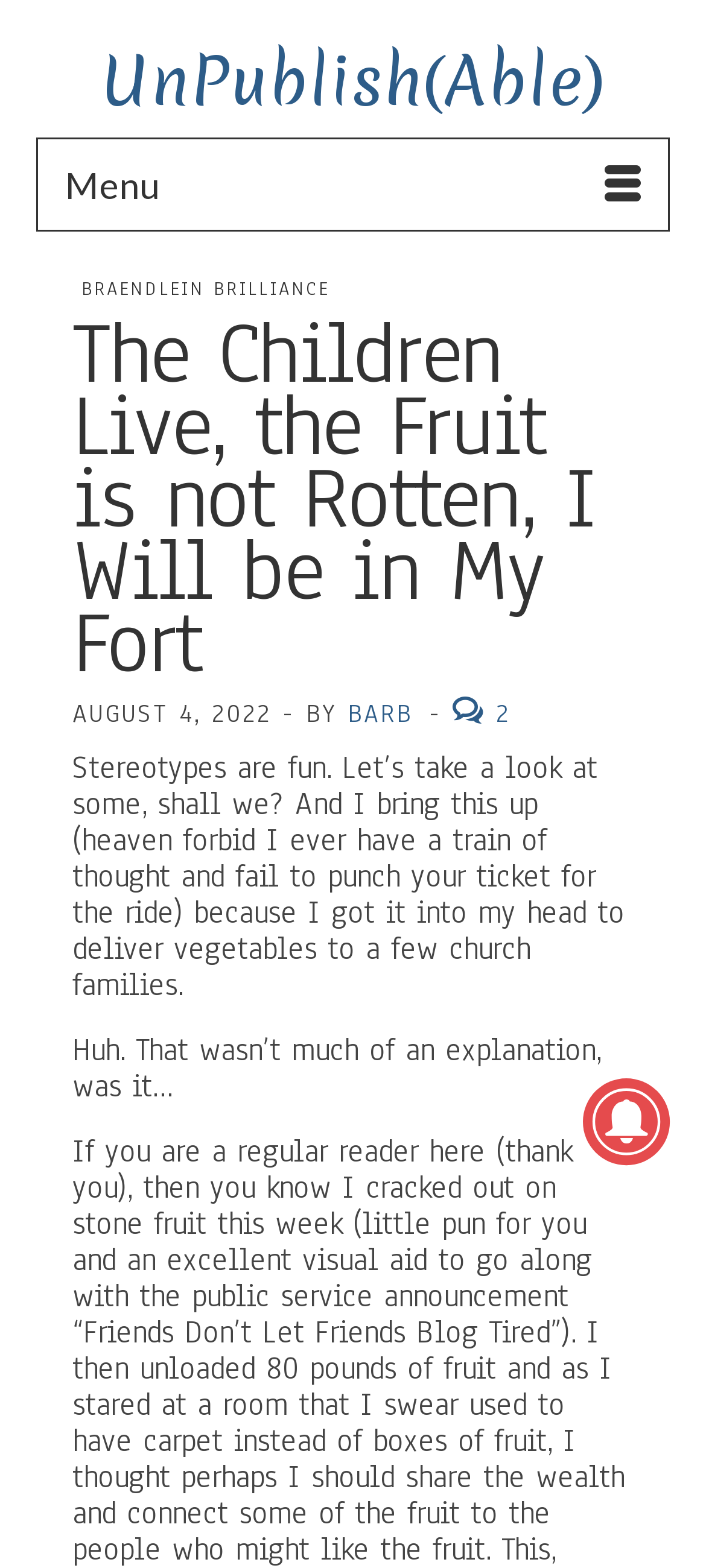What is the author's name?
Please respond to the question thoroughly and include all relevant details.

The author's name is mentioned in the link 'BARB' which is located in the header section of the webpage, specifically in the element with bounding box coordinates [0.492, 0.444, 0.585, 0.466].